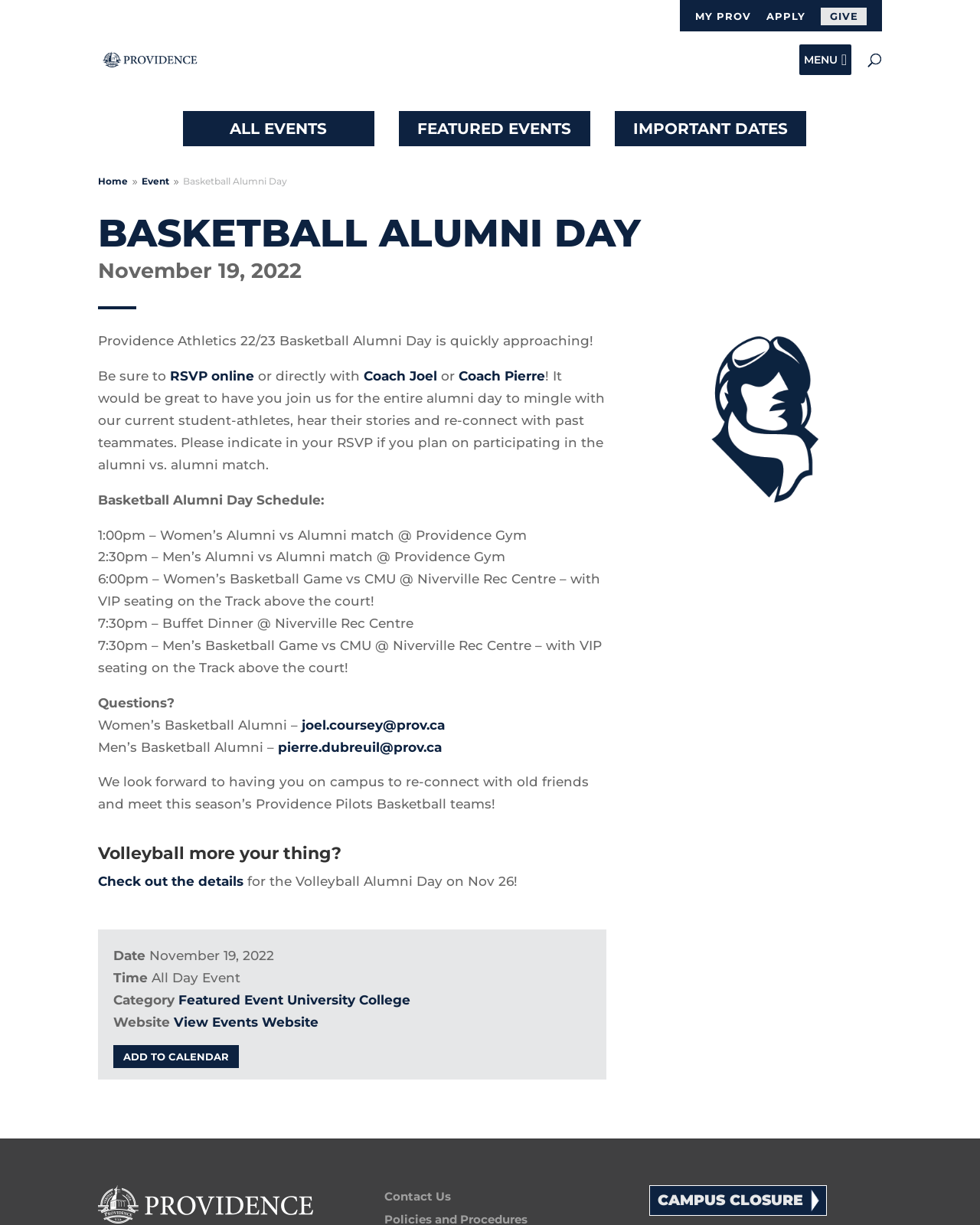Indicate the bounding box coordinates of the element that needs to be clicked to satisfy the following instruction: "RSVP online". The coordinates should be four float numbers between 0 and 1, i.e., [left, top, right, bottom].

[0.173, 0.301, 0.259, 0.313]